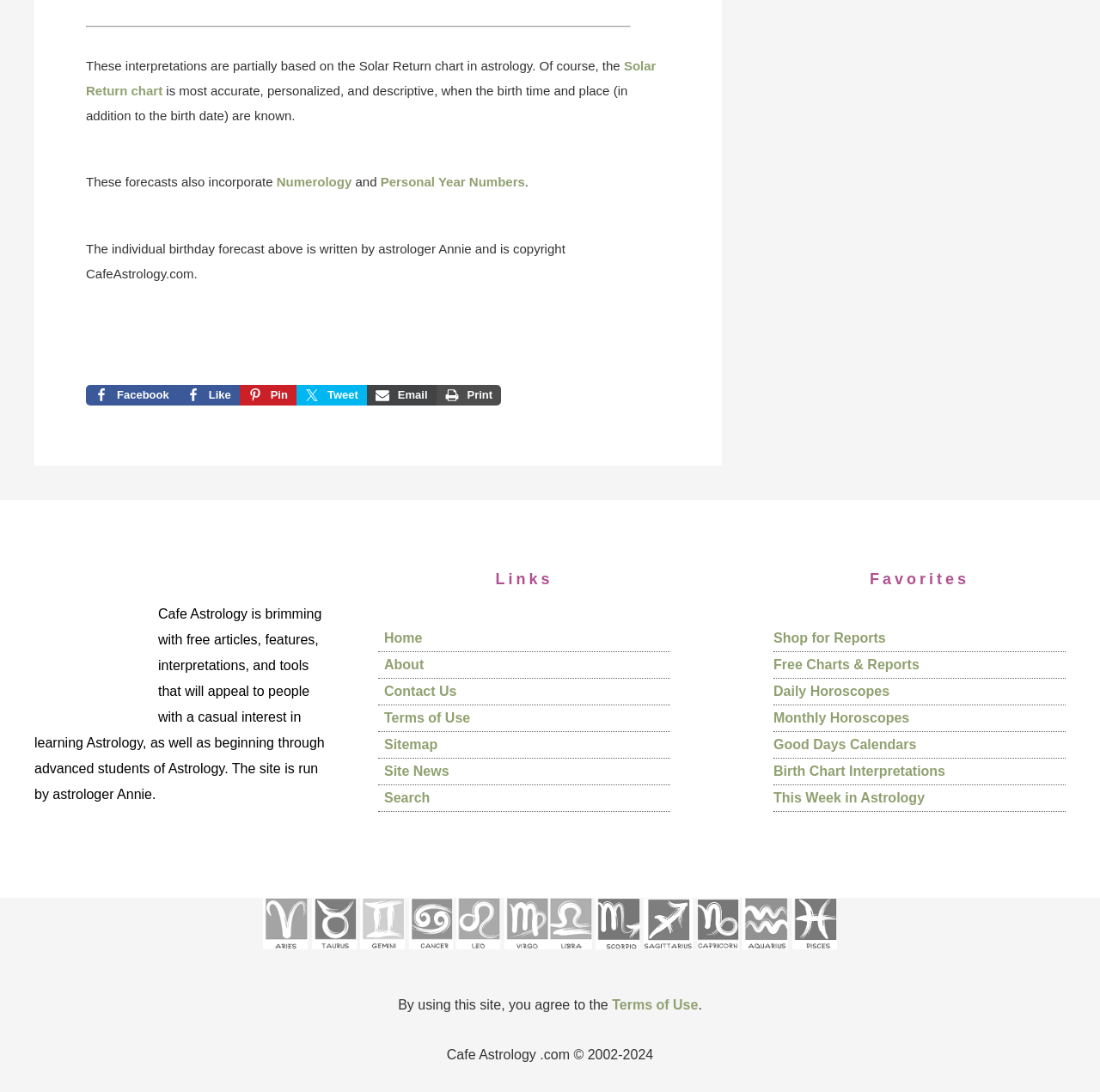Specify the bounding box coordinates of the region I need to click to perform the following instruction: "Click the 'Casting Elite Free Casting Calls CASTINGELITE' link". The coordinates must be four float numbers in the range of 0 to 1, i.e., [left, top, right, bottom].

None